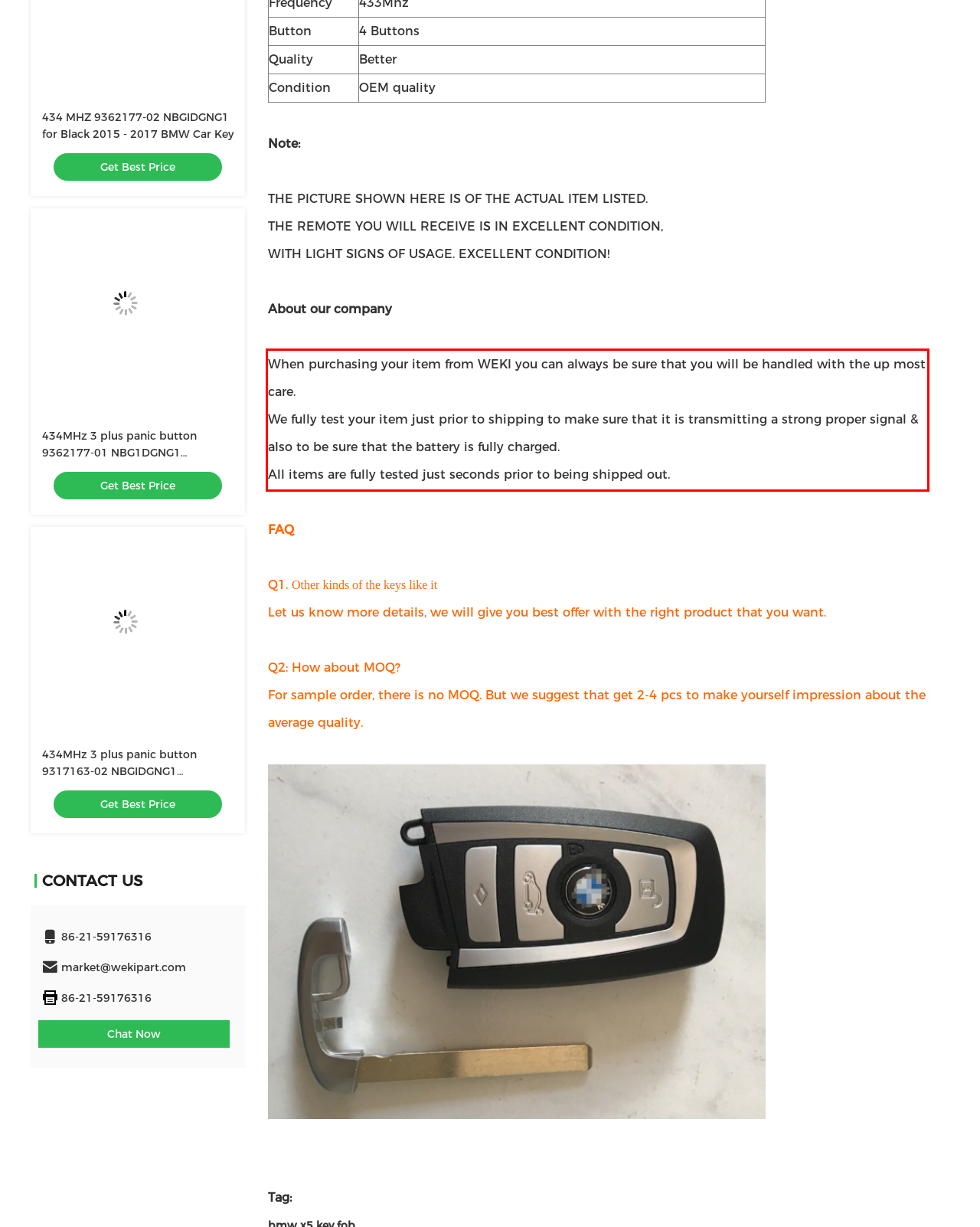Look at the screenshot of the webpage, locate the red rectangle bounding box, and generate the text content that it contains.

When purchasing your item from WEKI you can always be sure that you will be handled with the up most care. We fully test your item just prior to shipping to make sure that it is transmitting a strong proper signal & also to be sure that the battery is fully charged. All items are fully tested just seconds prior to being shipped out.